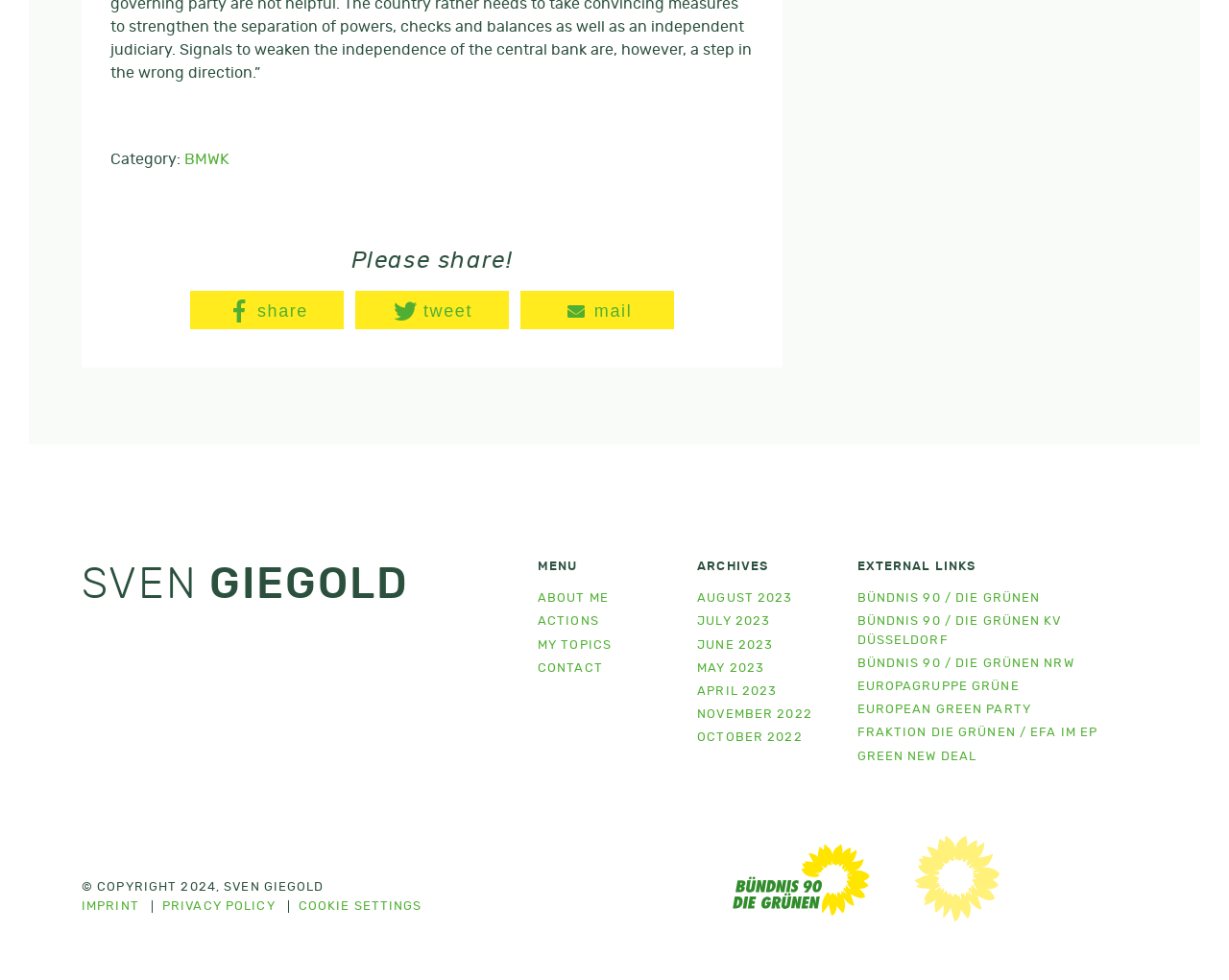Find the bounding box coordinates for the area you need to click to carry out the instruction: "View AUGUST 2023 archives". The coordinates should be four float numbers between 0 and 1, indicated as [left, top, right, bottom].

[0.567, 0.604, 0.645, 0.617]